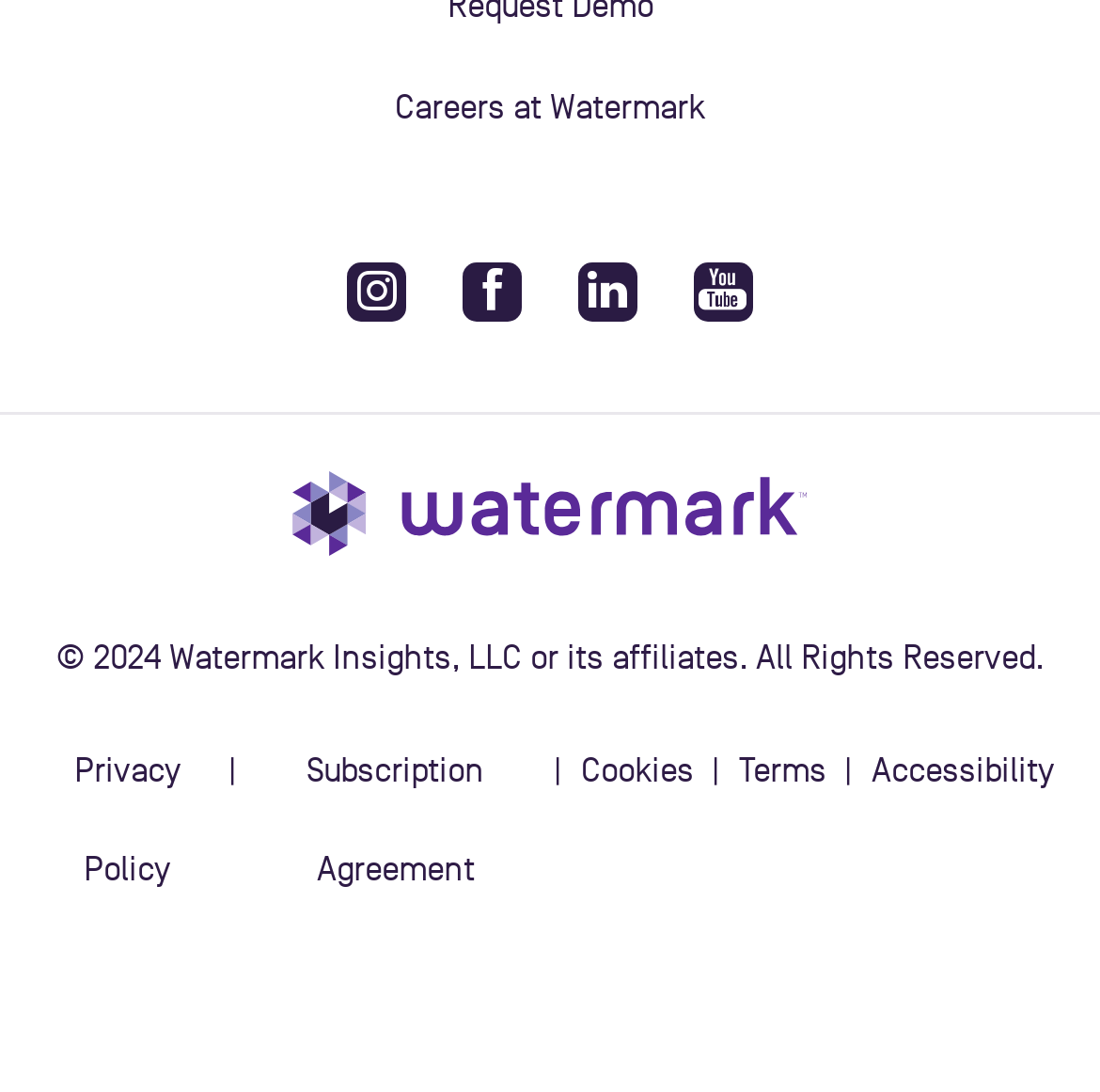Based on the image, please elaborate on the answer to the following question:
How many social media links are there?

I counted the number of social media links by looking at the icons and their corresponding OCR text. There are four social media links, represented by the icons '', '', '', and ''.